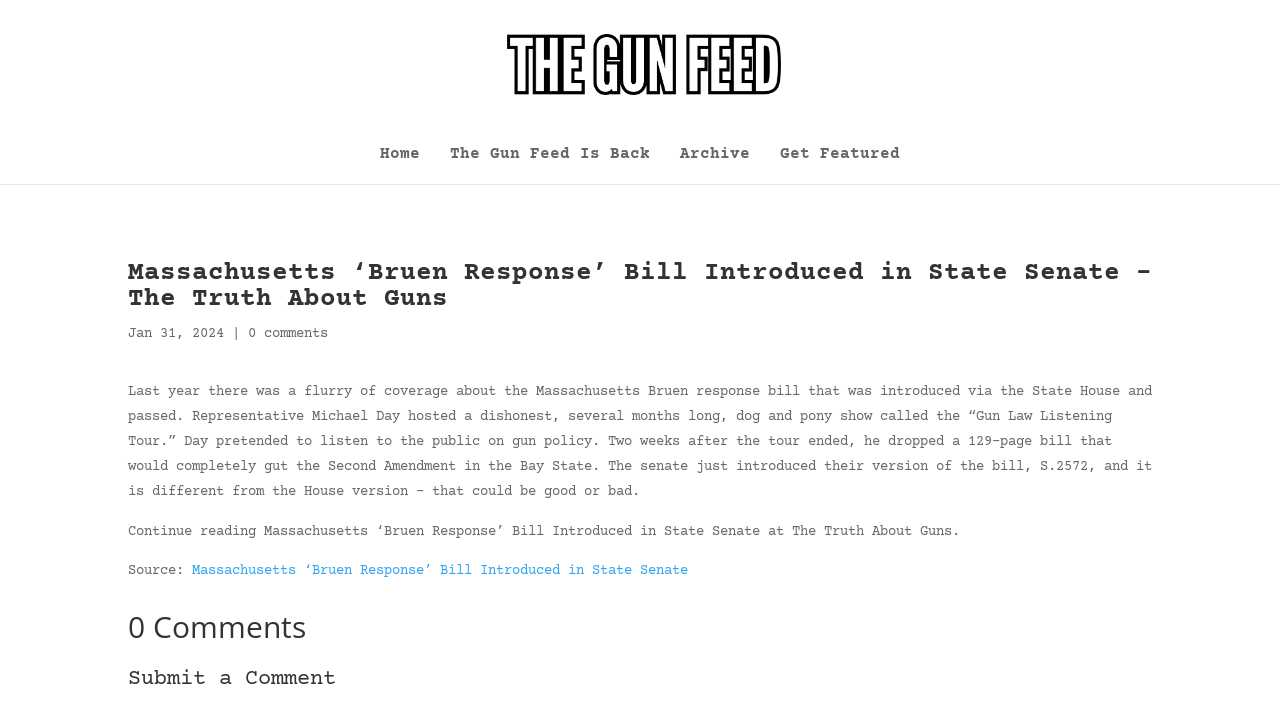Provide a short, one-word or phrase answer to the question below:
What is the purpose of the 'Get Featured' link?

Unknown